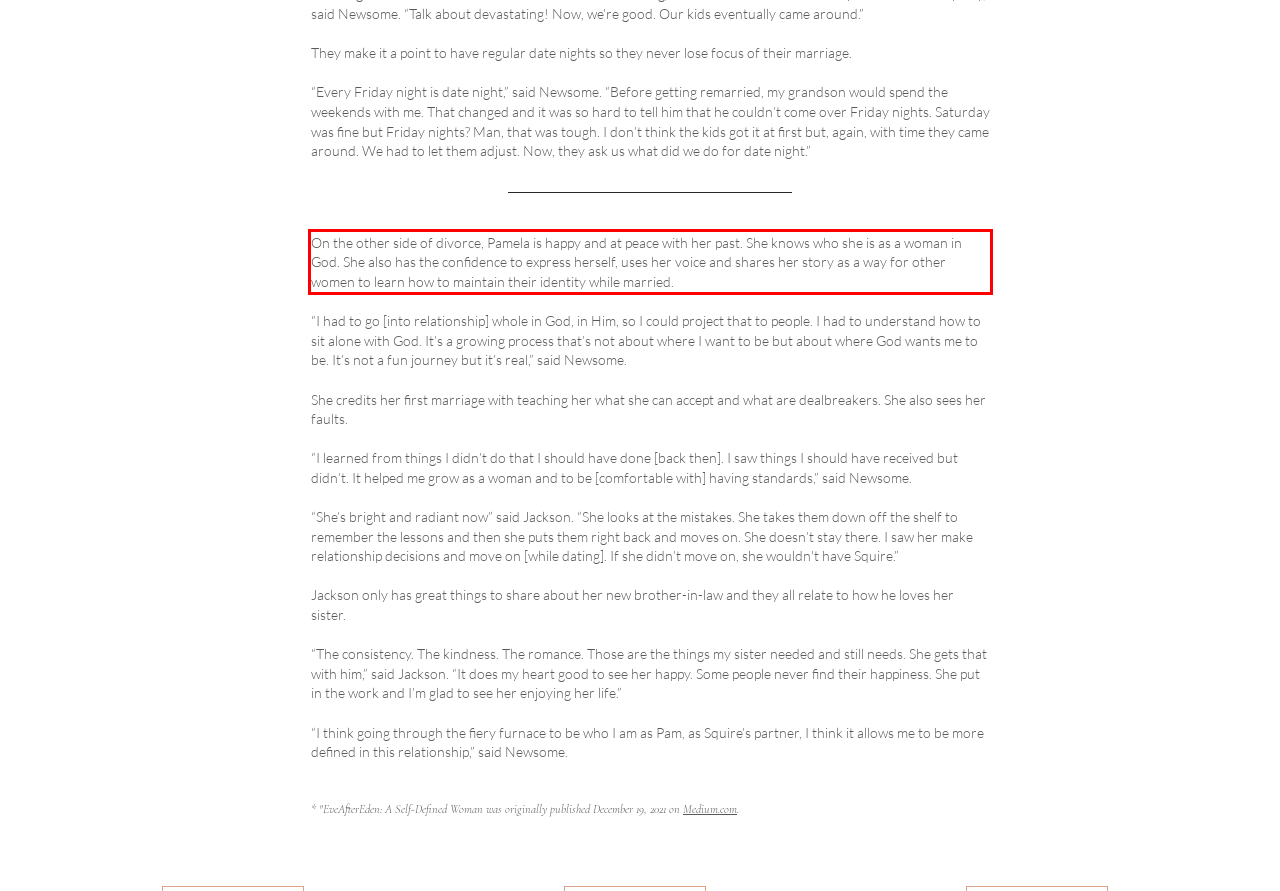Examine the webpage screenshot, find the red bounding box, and extract the text content within this marked area.

On the other side of divorce, Pamela is happy and at peace with her past. She knows who she is as a woman in God. She also has the confidence to express herself, uses her voice and shares her story as a way for other women to learn how to maintain their identity while married.